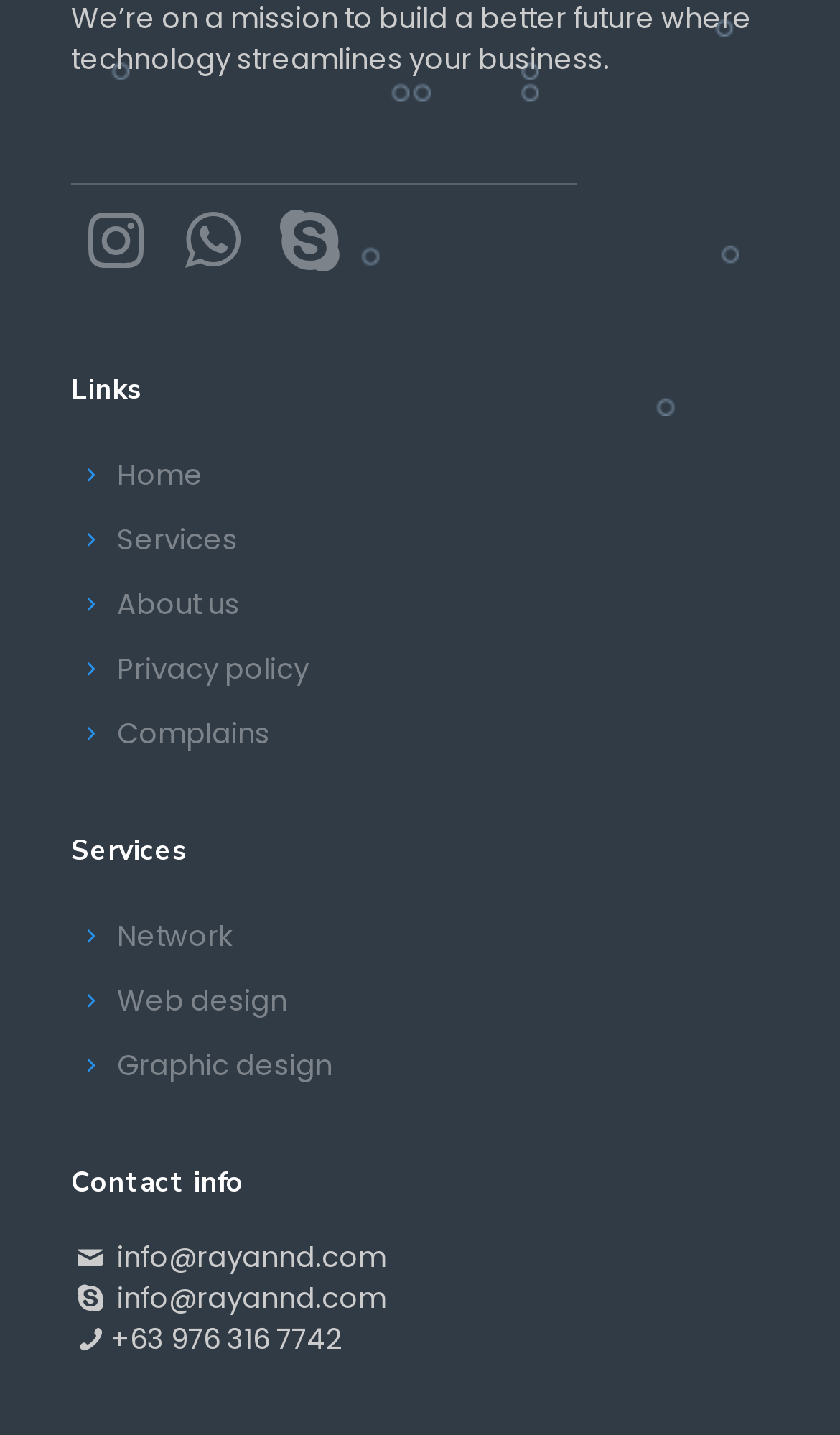Given the element description "alt="Homeopathy Resource by Homeobook.com"" in the screenshot, predict the bounding box coordinates of that UI element.

None